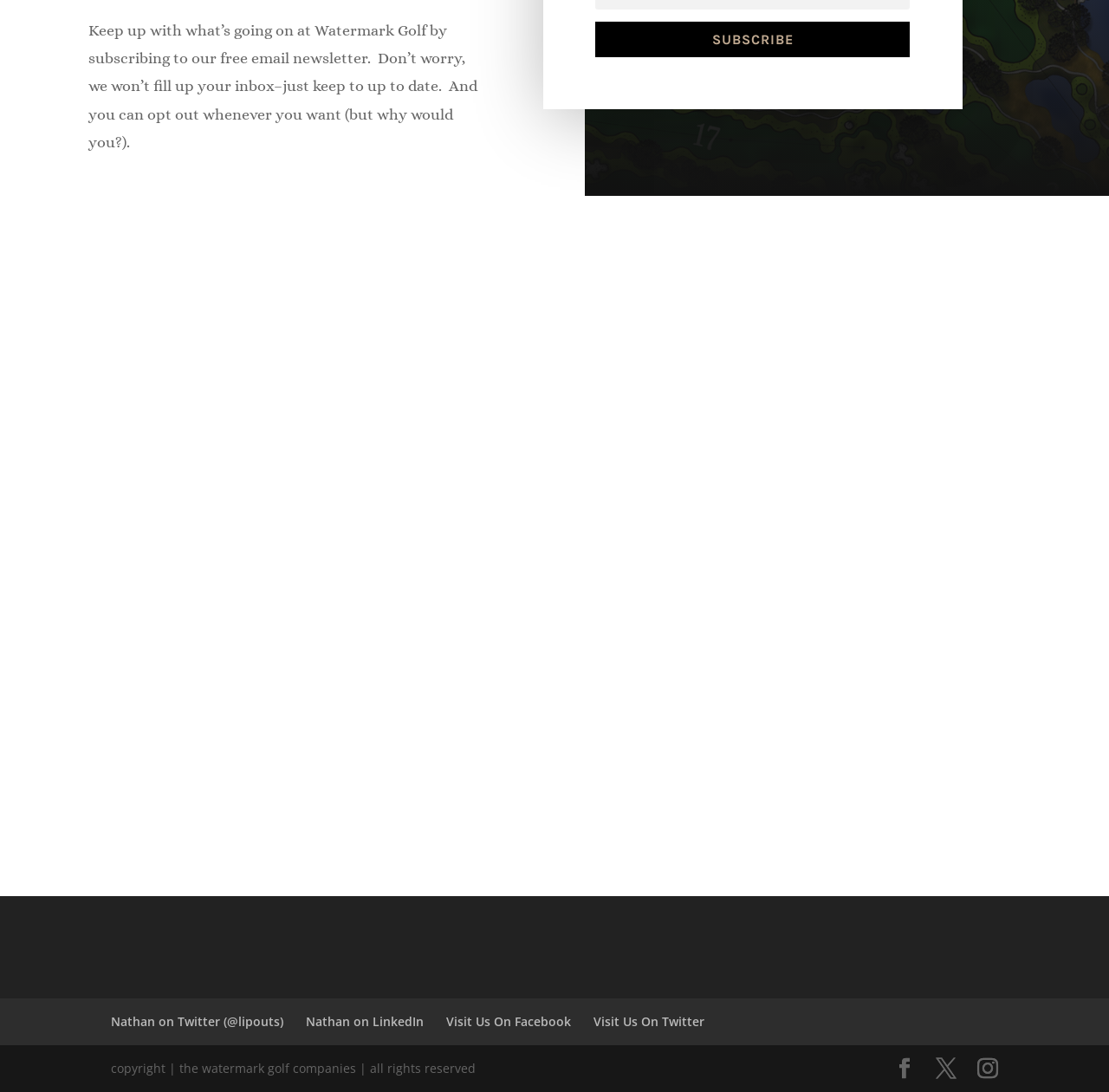Based on the image, please respond to the question with as much detail as possible:
What can you do to stay updated about Watermark Golf?

The webpage has a static text that says 'Keep up with what’s going on at Watermark Golf by subscribing to our free email newsletter.' This implies that subscribing to the newsletter is a way to stay updated about Watermark Golf.